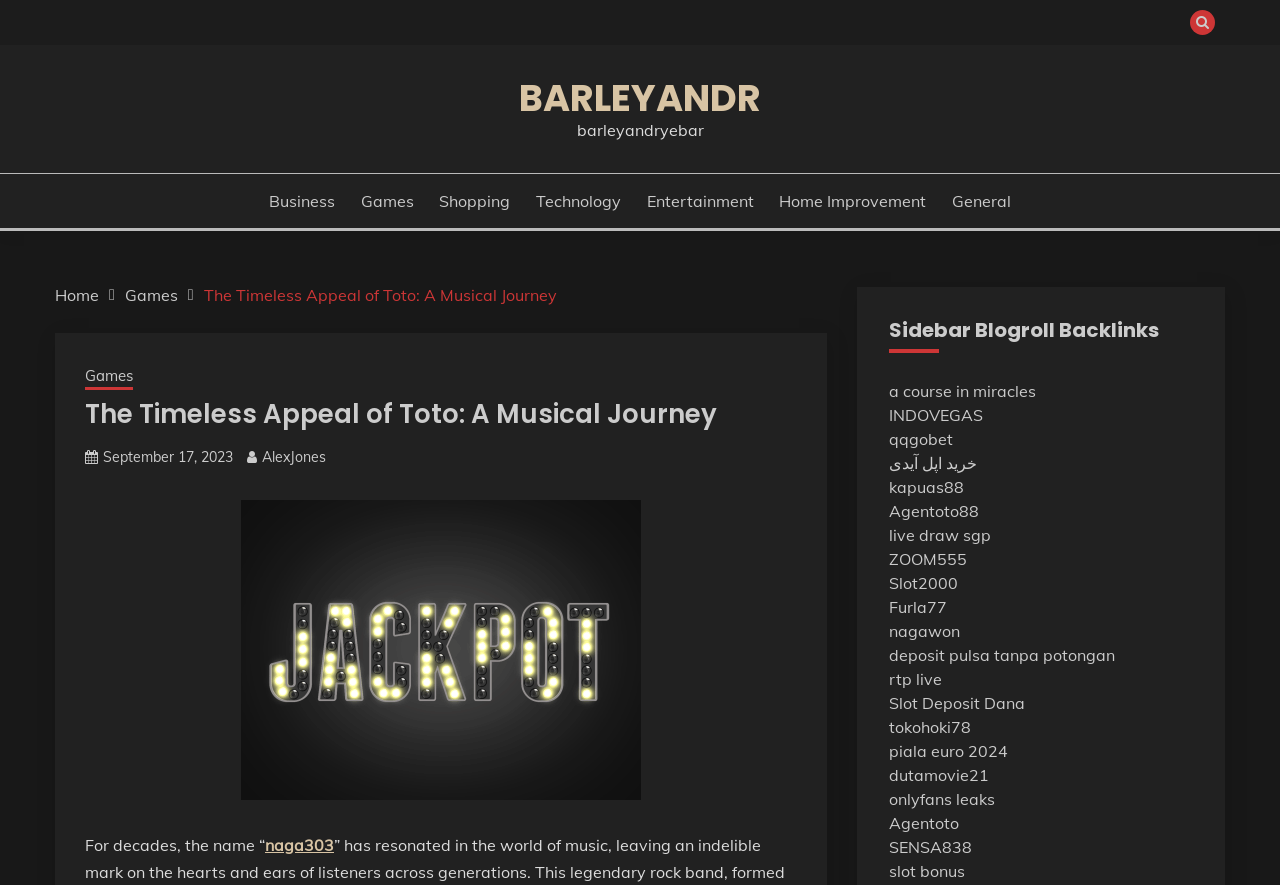What is the name of the musical journey? Based on the image, give a response in one word or a short phrase.

The Timeless Appeal of Toto